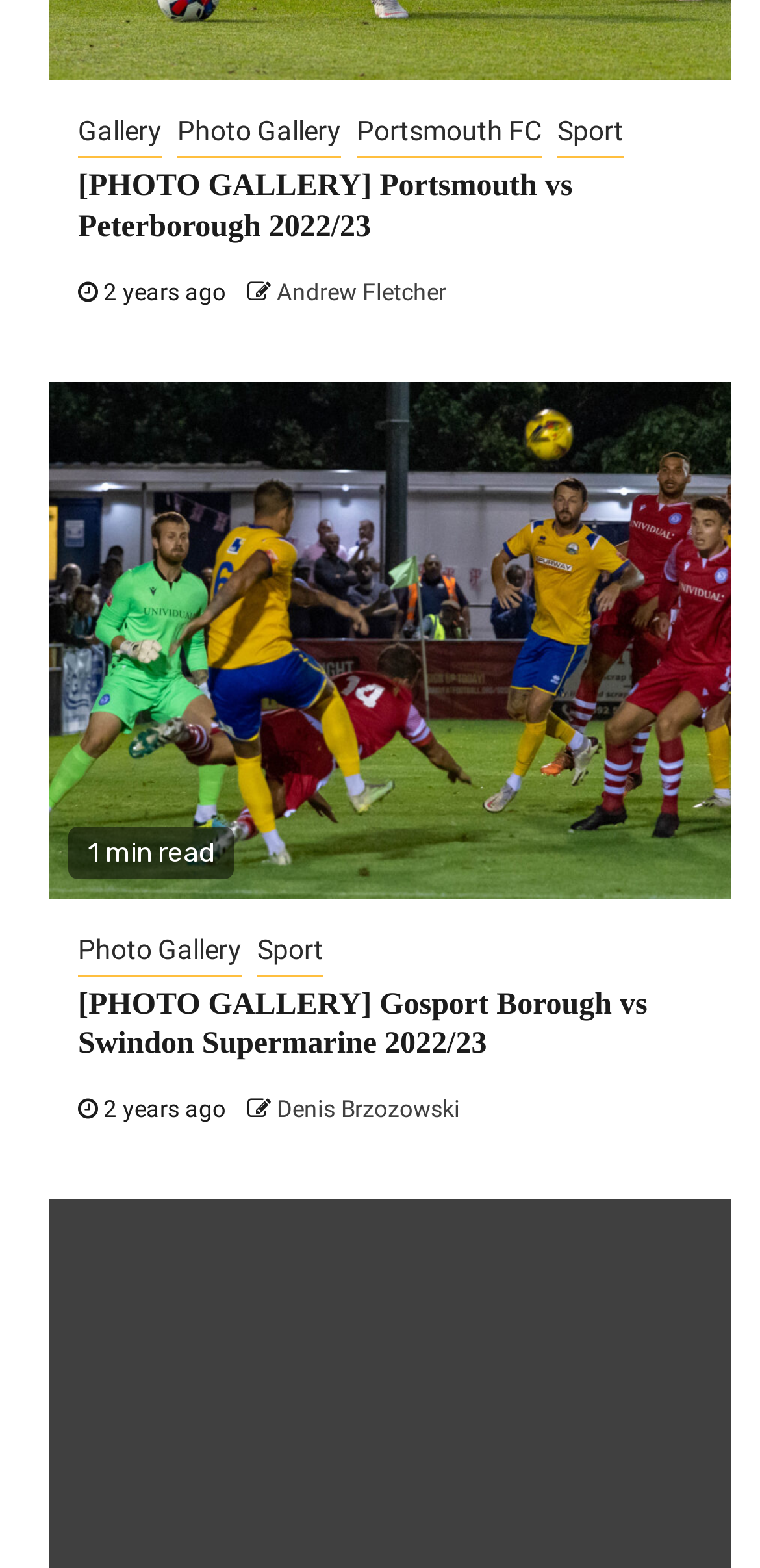Find the bounding box coordinates for the area that must be clicked to perform this action: "Check out Sport section".

[0.733, 0.071, 0.821, 0.101]